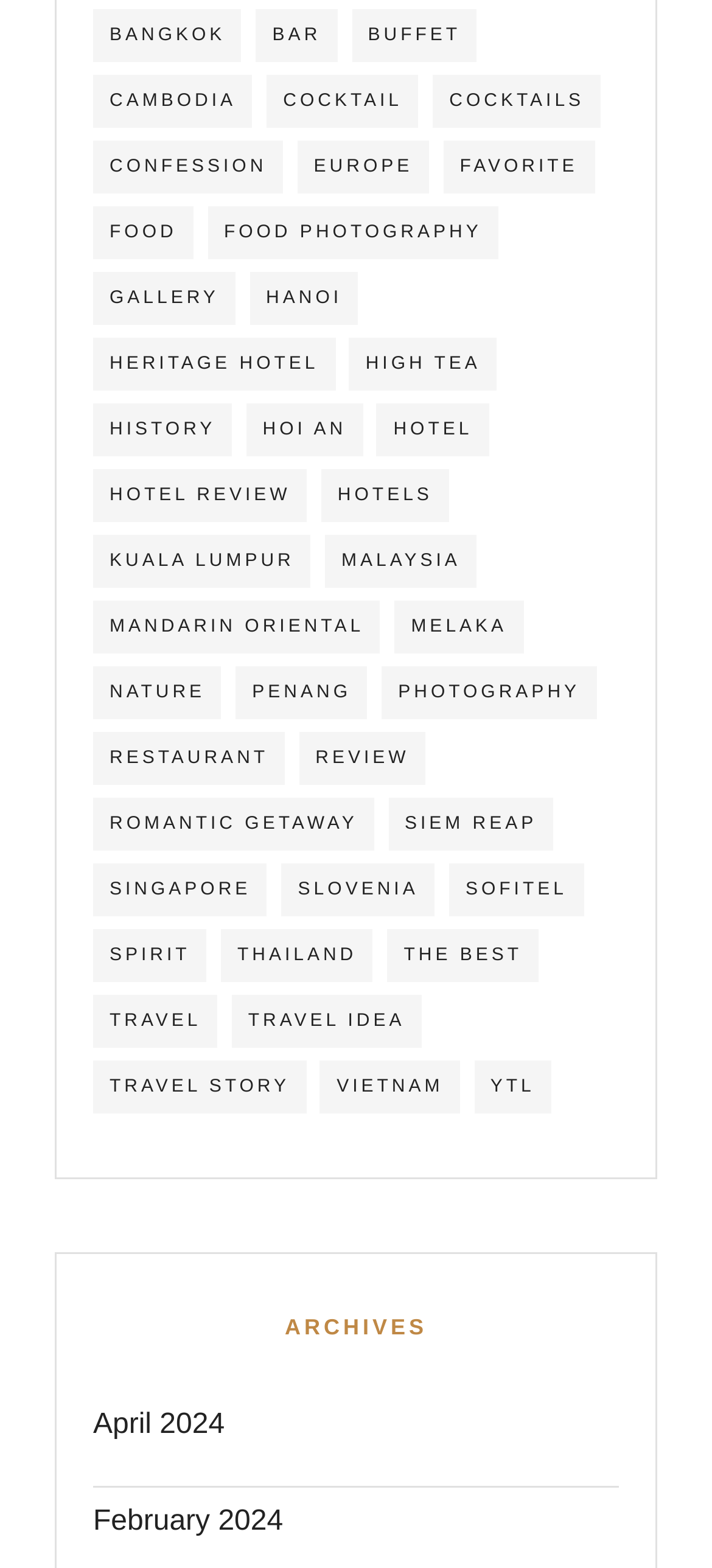Find the bounding box coordinates of the UI element according to this description: "spirit".

[0.131, 0.592, 0.29, 0.626]